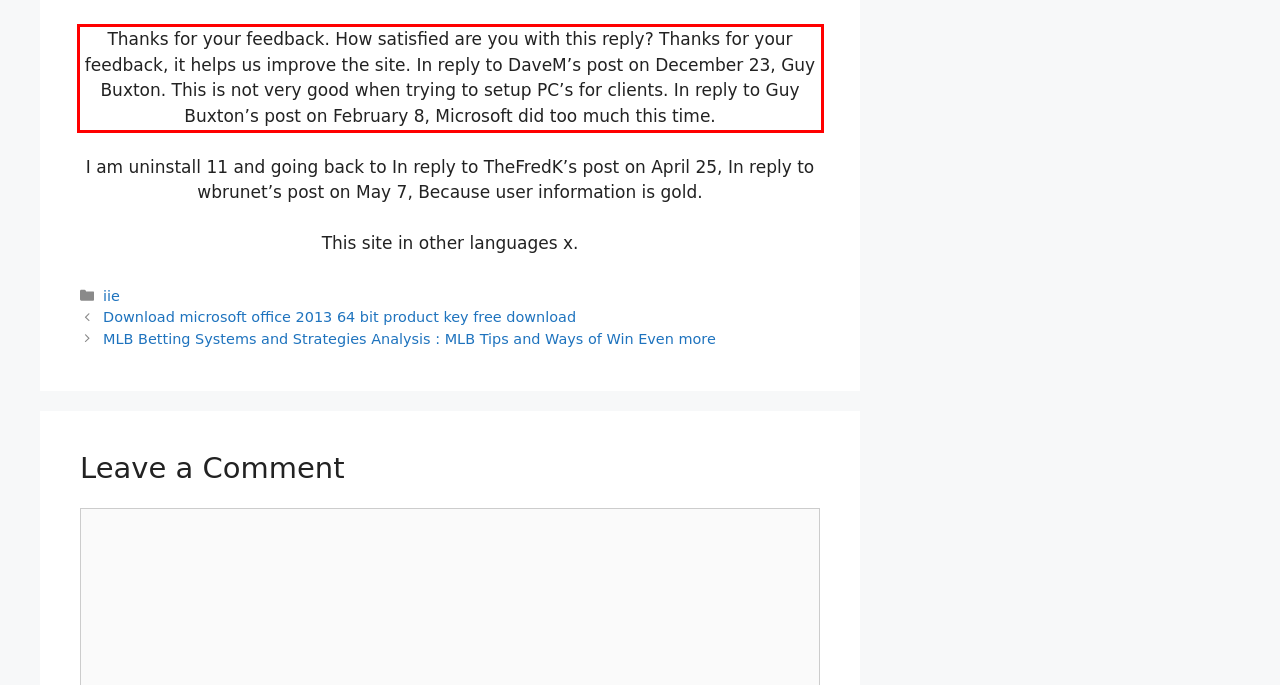Please examine the webpage screenshot and extract the text within the red bounding box using OCR.

Thanks for your feedback. How satisfied are you with this reply? Thanks for your feedback, it helps us improve the site. In reply to DaveM’s post on December 23, Guy Buxton. This is not very good when trying to setup PC’s for clients. In reply to Guy Buxton’s post on February 8, Microsoft did too much this time.